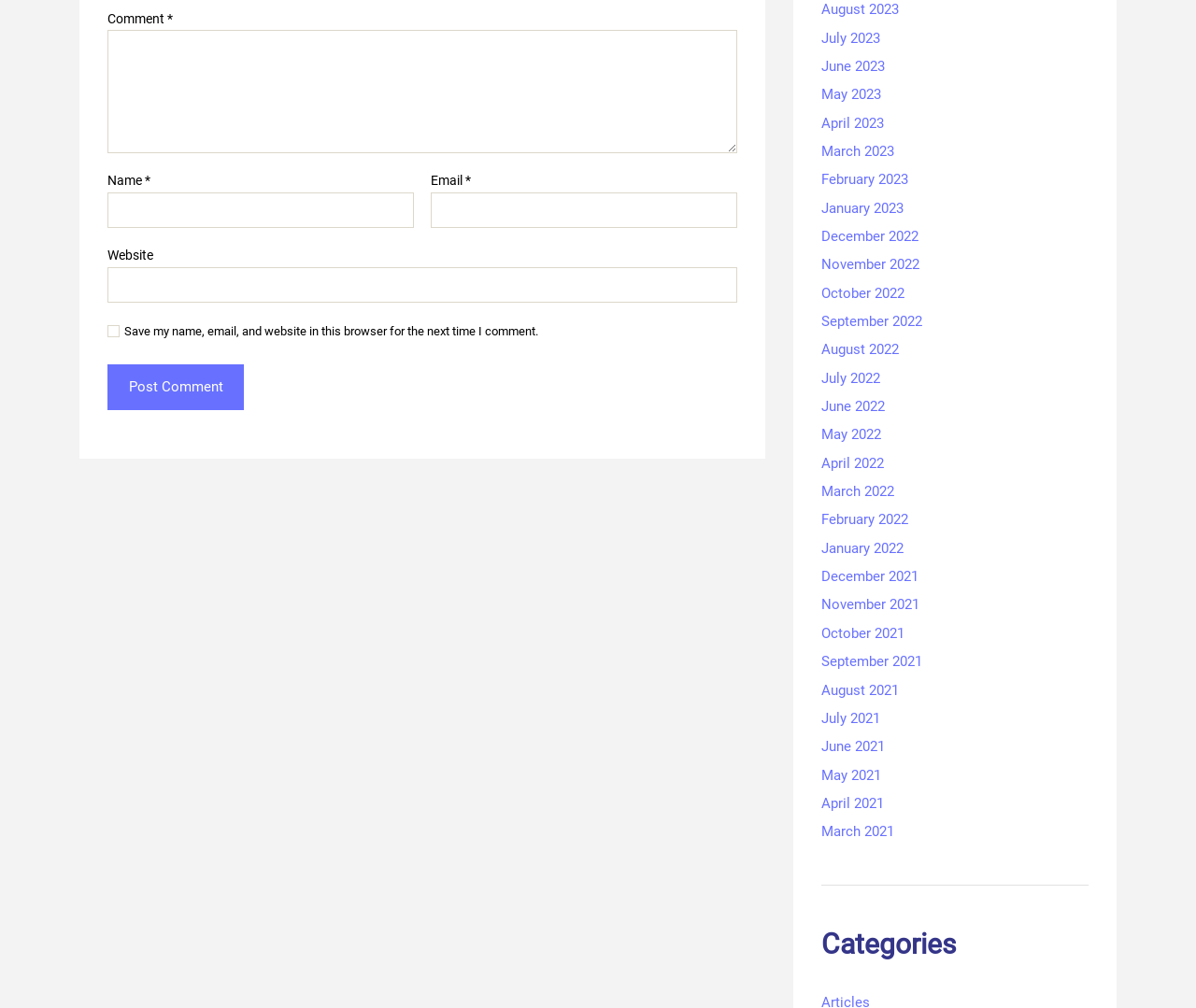Respond with a single word or phrase:
What is the category section labeled as?

Categories